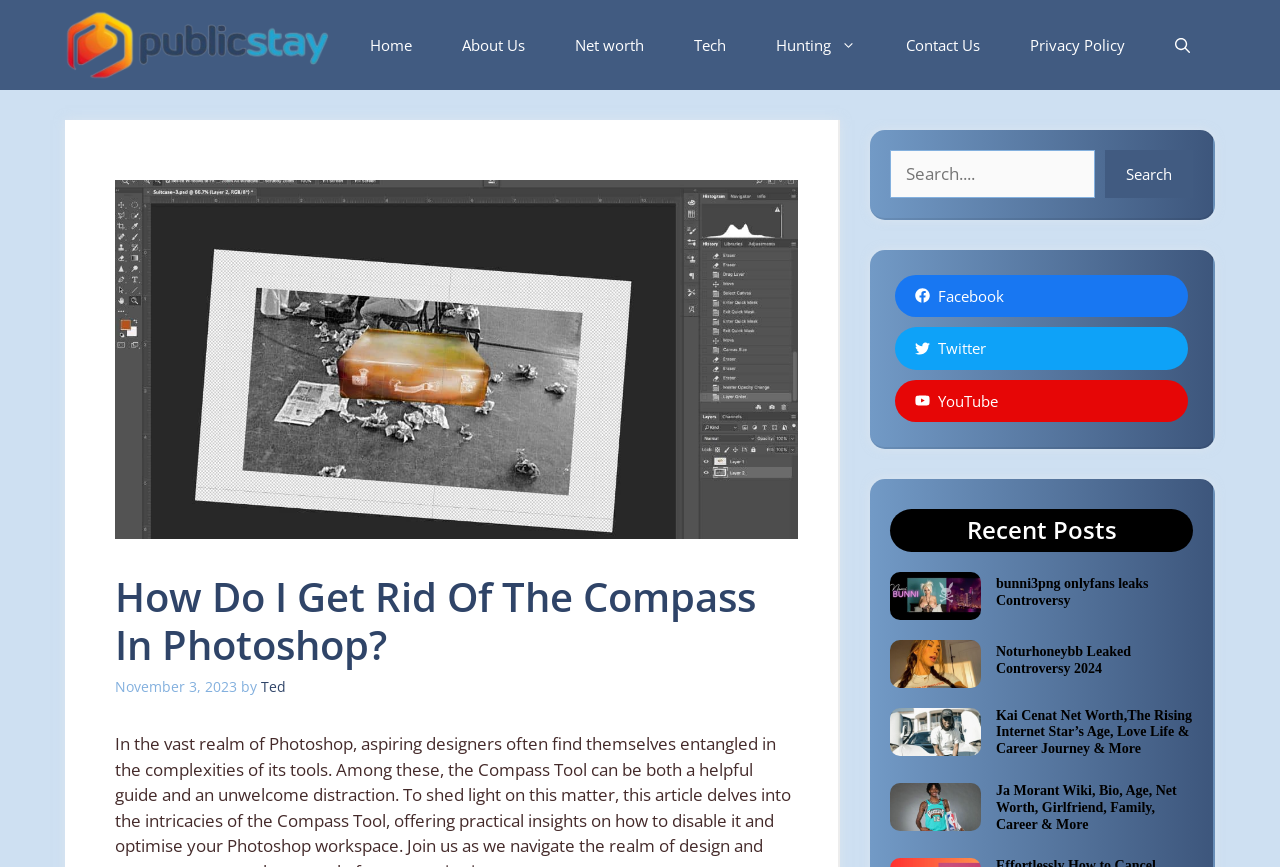Locate the coordinates of the bounding box for the clickable region that fulfills this instruction: "Visit the 'Facebook' page".

[0.699, 0.317, 0.928, 0.366]